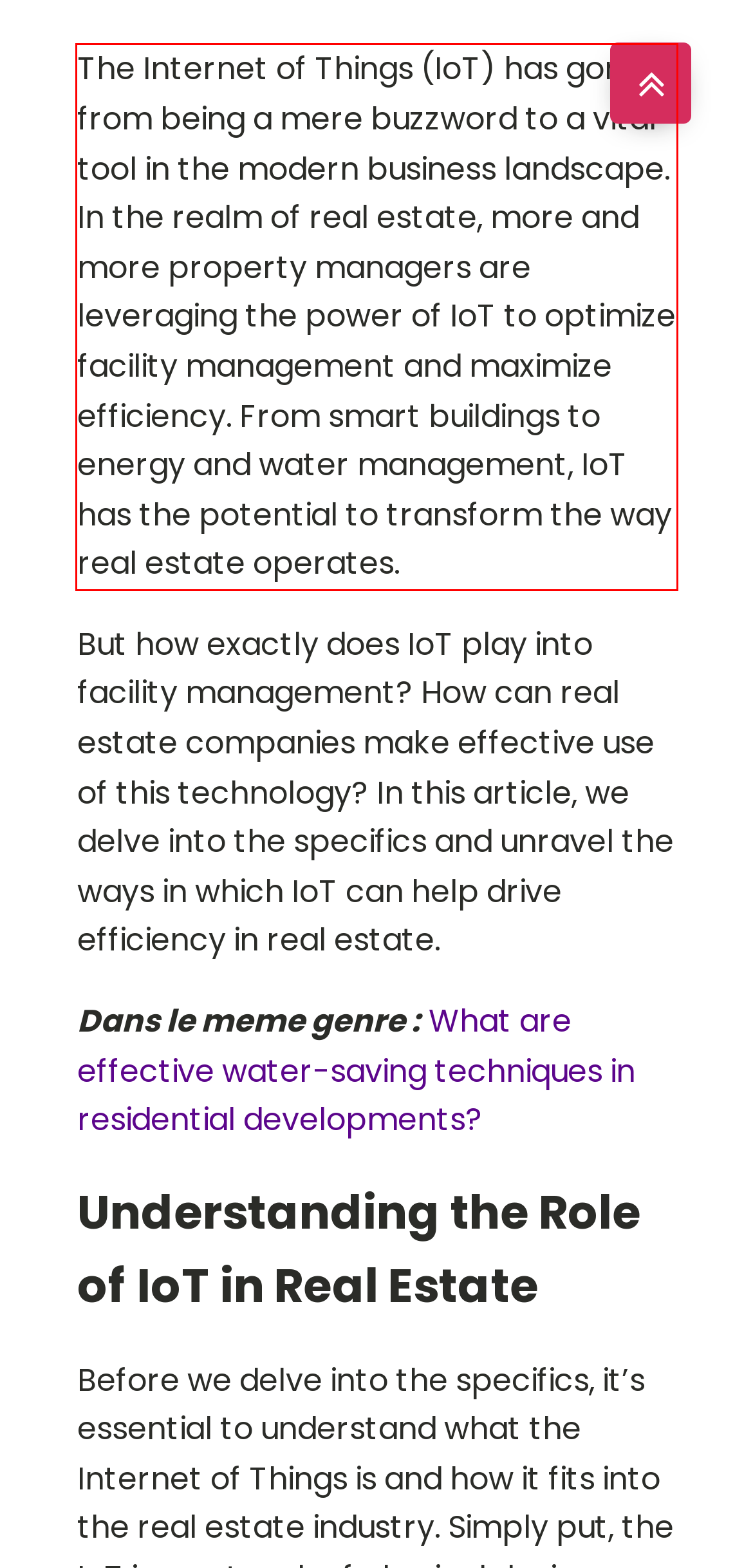Please examine the webpage screenshot and extract the text within the red bounding box using OCR.

The Internet of Things (IoT) has gone from being a mere buzzword to a vital tool in the modern business landscape. In the realm of real estate, more and more property managers are leveraging the power of IoT to optimize facility management and maximize efficiency. From smart buildings to energy and water management, IoT has the potential to transform the way real estate operates.